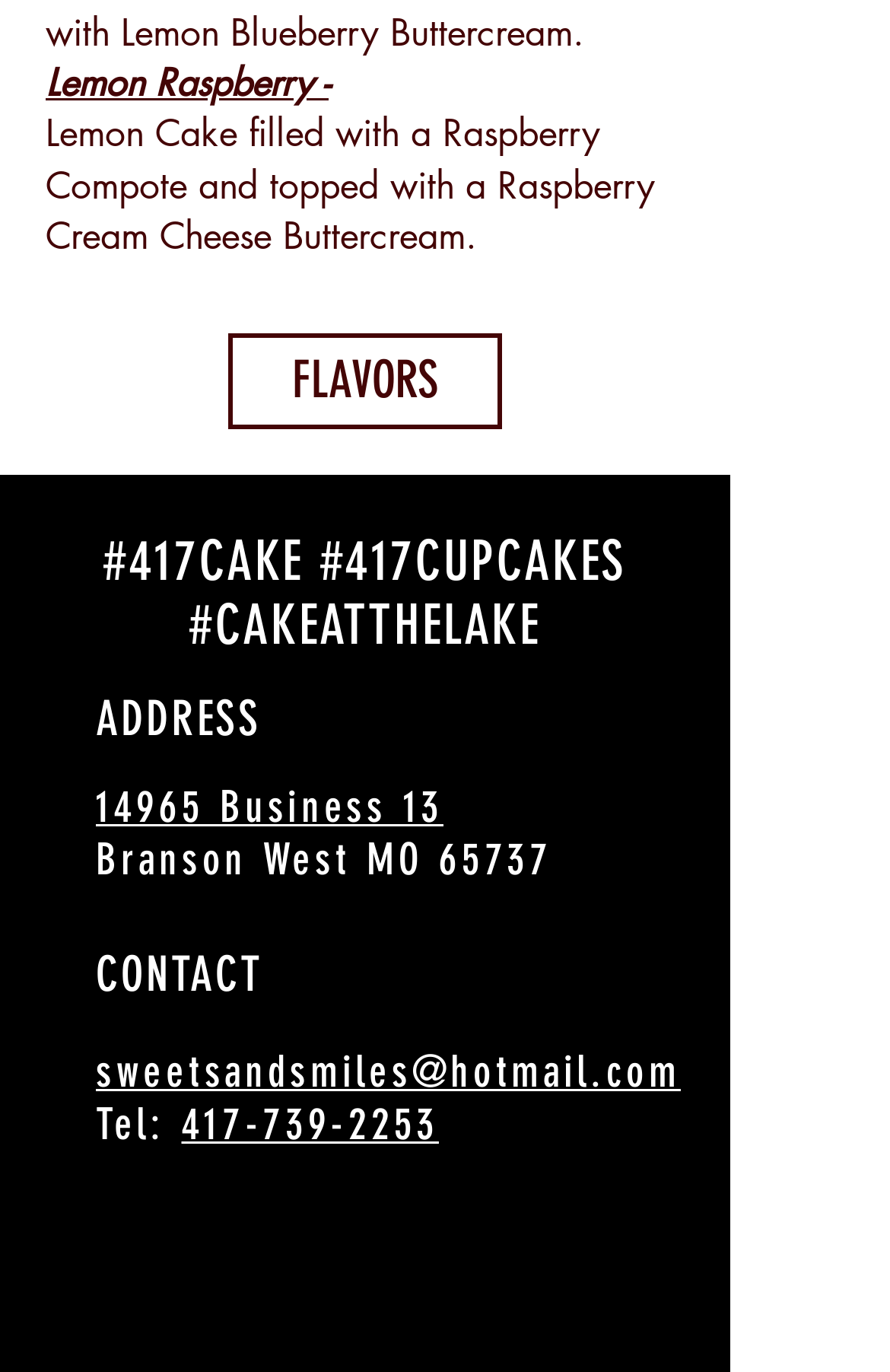What is the address of the cake shop?
Please look at the screenshot and answer using one word or phrase.

14965 Business 13, Branson West MO 65737